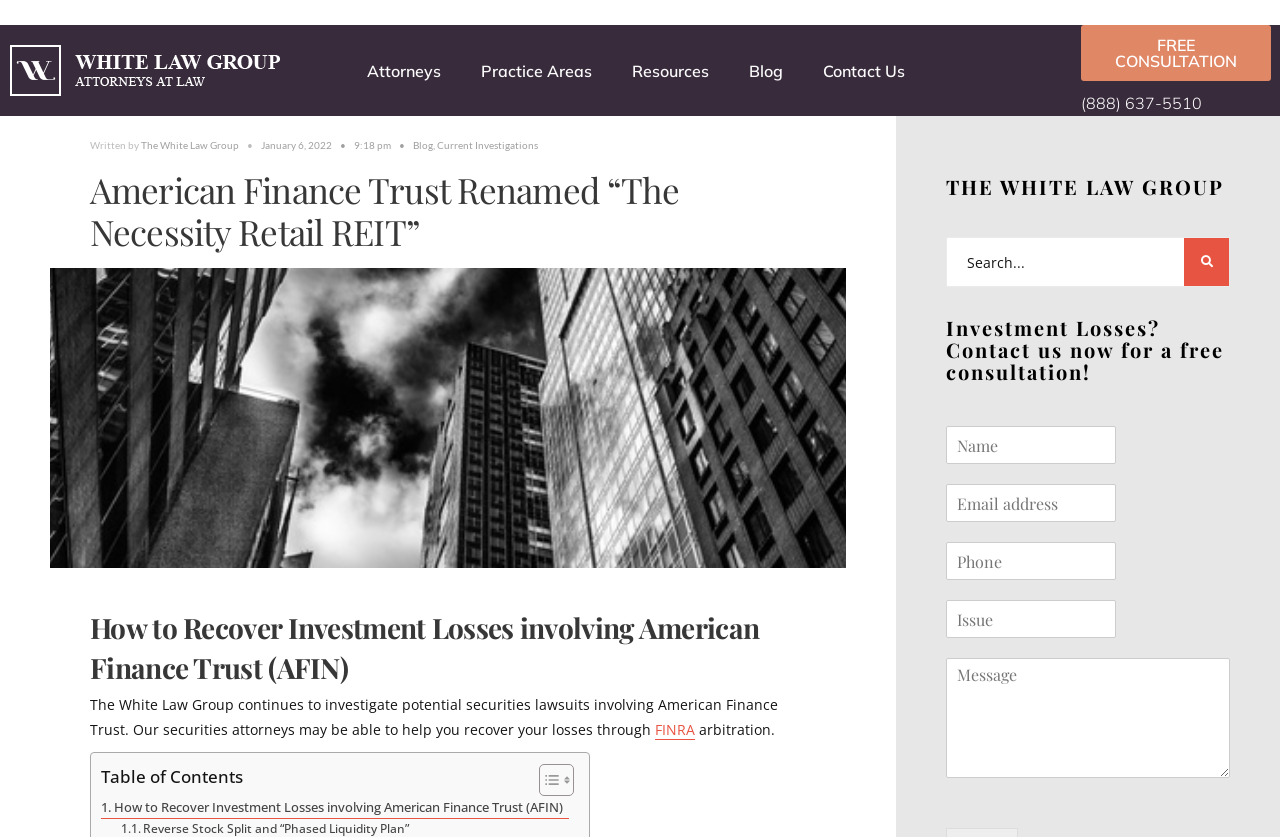Please identify the primary heading on the webpage and return its text.

American Finance Trust Renamed “The Necessity Retail REIT” 